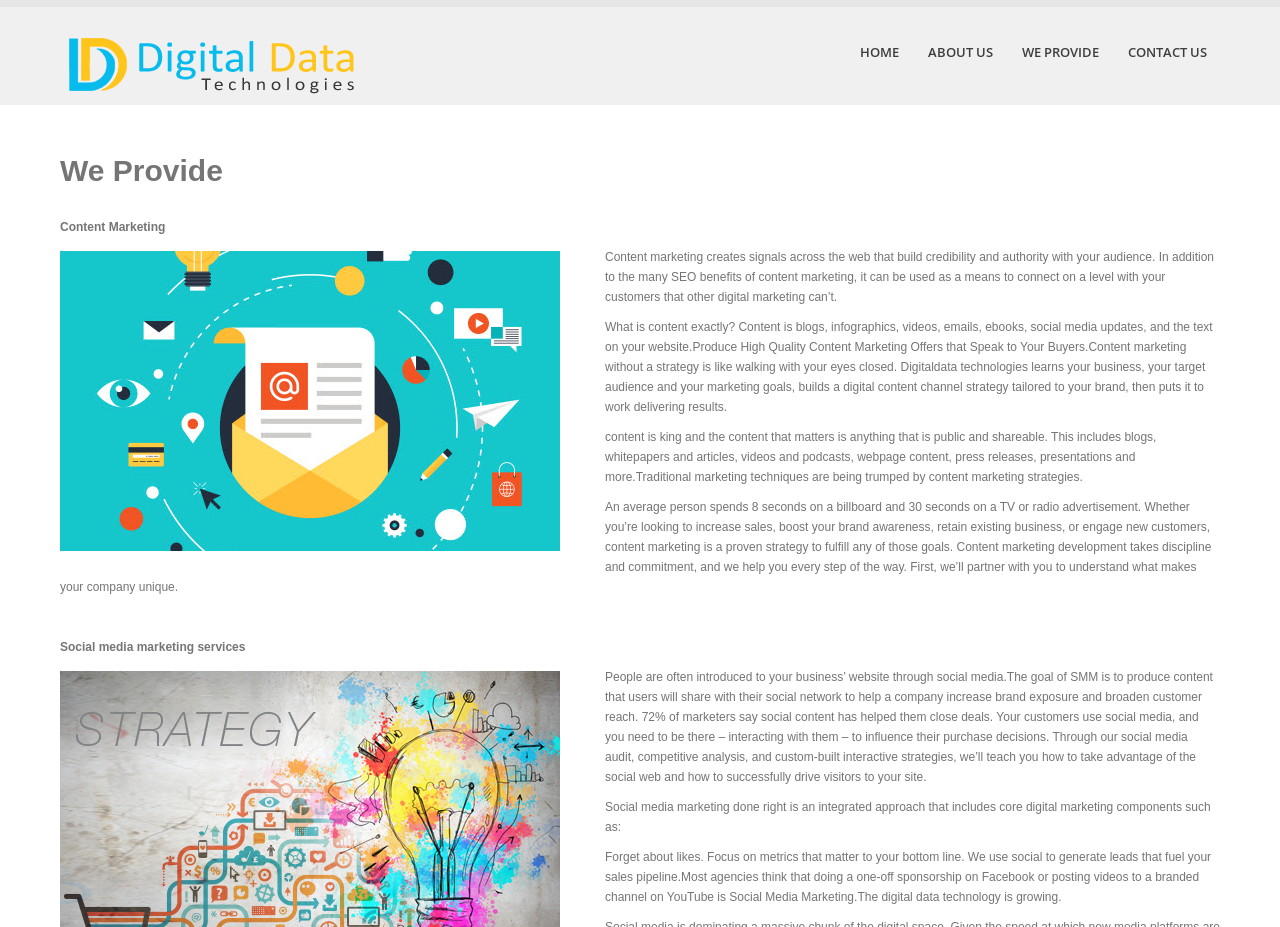What is the goal of social media marketing?
Look at the screenshot and give a one-word or phrase answer.

Produce content to share